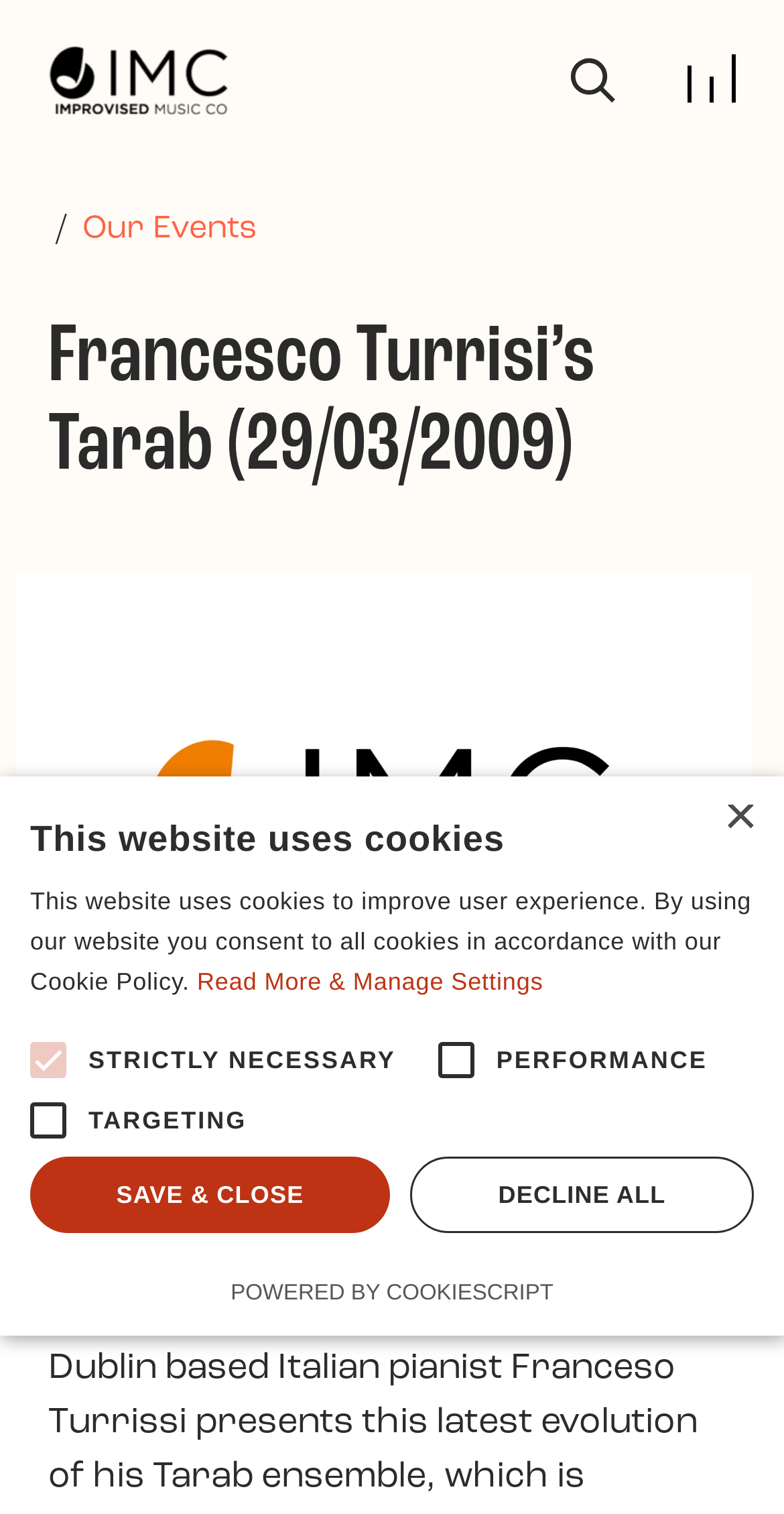Given the following UI element description: "Read More & Manage Settings", find the bounding box coordinates in the webpage screenshot.

[0.251, 0.639, 0.693, 0.657]